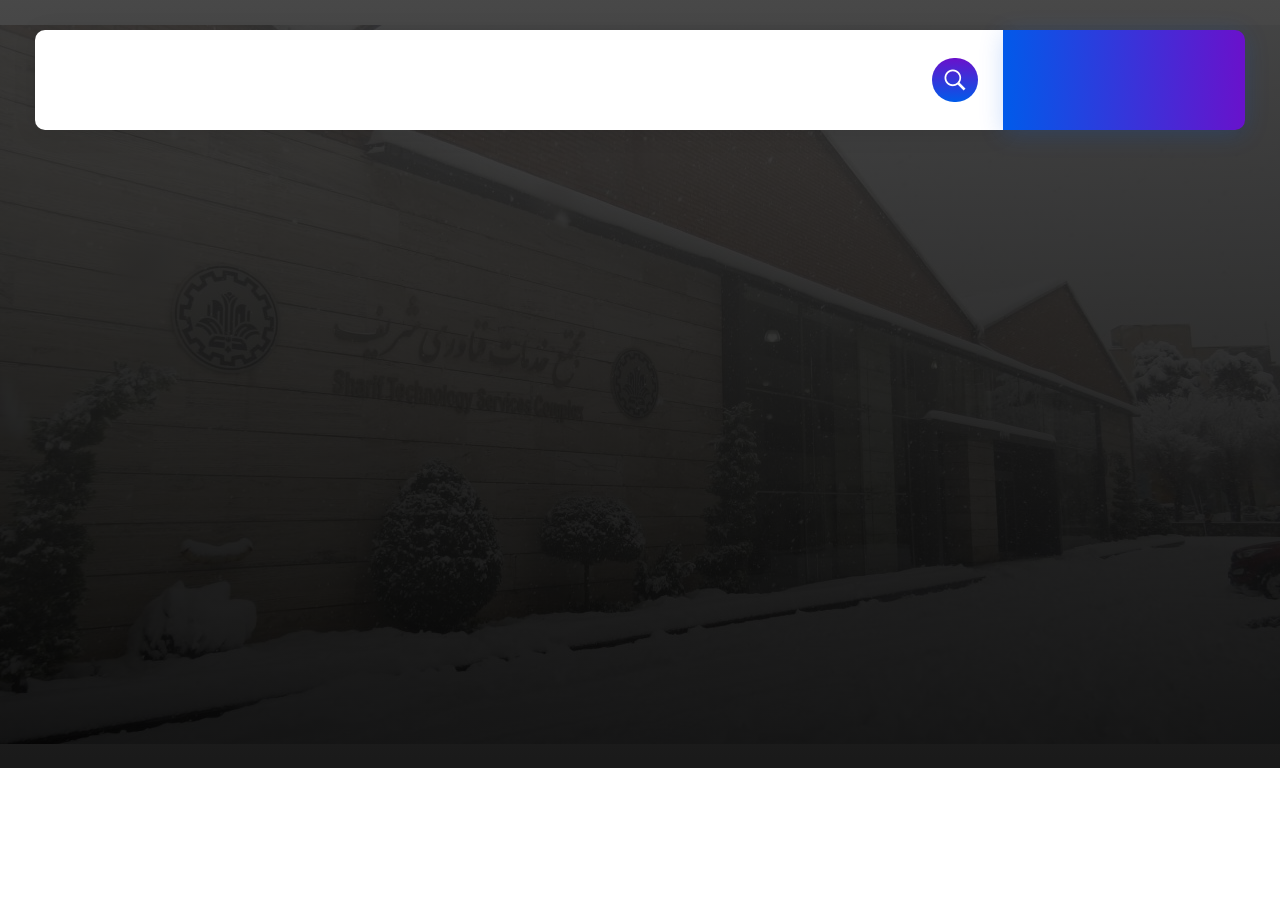Identify the bounding box for the given UI element using the description provided. Coordinates should be in the format (top-left x, top-left y, bottom-right x, bottom-right y) and must be between 0 and 1. Here is the description: +98 21 71057484

[0.859, 0.067, 0.922, 0.123]